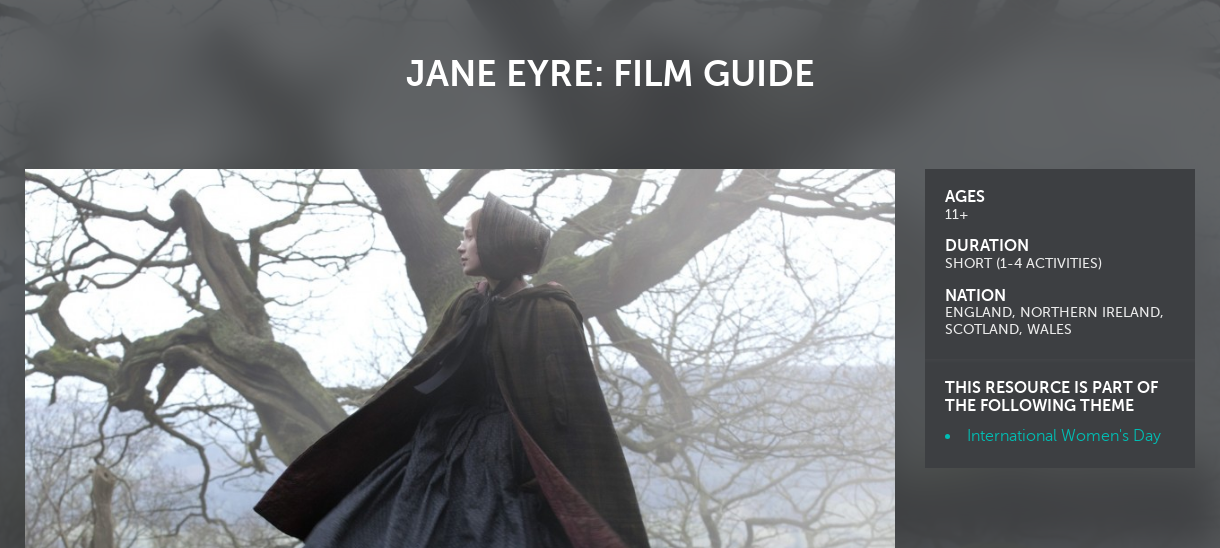What is the recommended age range for the film guide?
Answer briefly with a single word or phrase based on the image.

11 and above